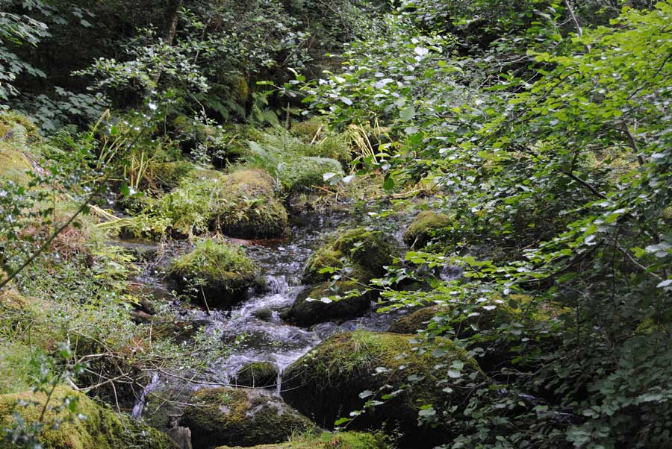What is the atmosphere of the scene?
Based on the visual content, answer with a single word or a brief phrase.

Peaceful